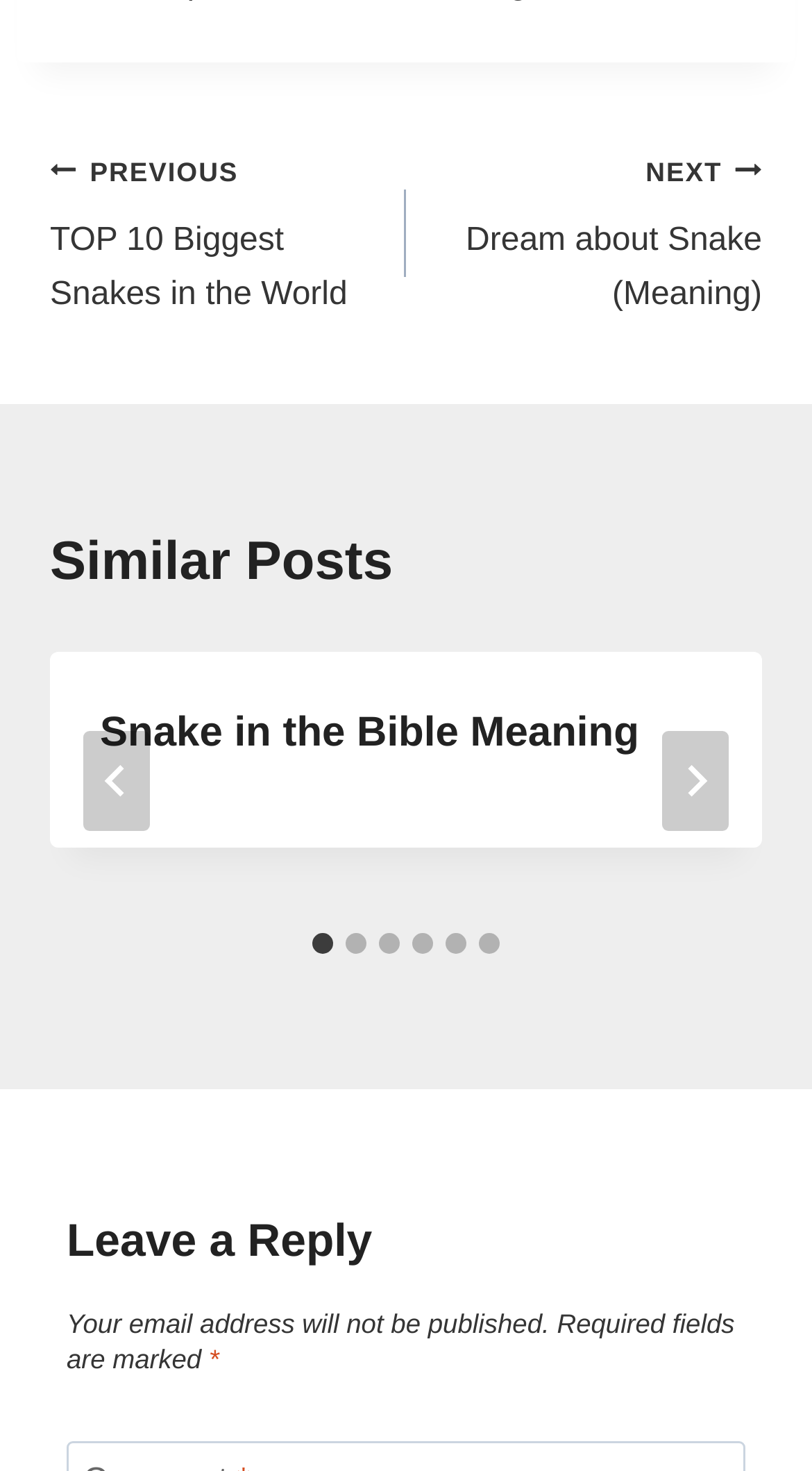Using the provided element description: "aria-label="Go to last slide"", identify the bounding box coordinates. The coordinates should be four floats between 0 and 1 in the order [left, top, right, bottom].

[0.103, 0.498, 0.185, 0.566]